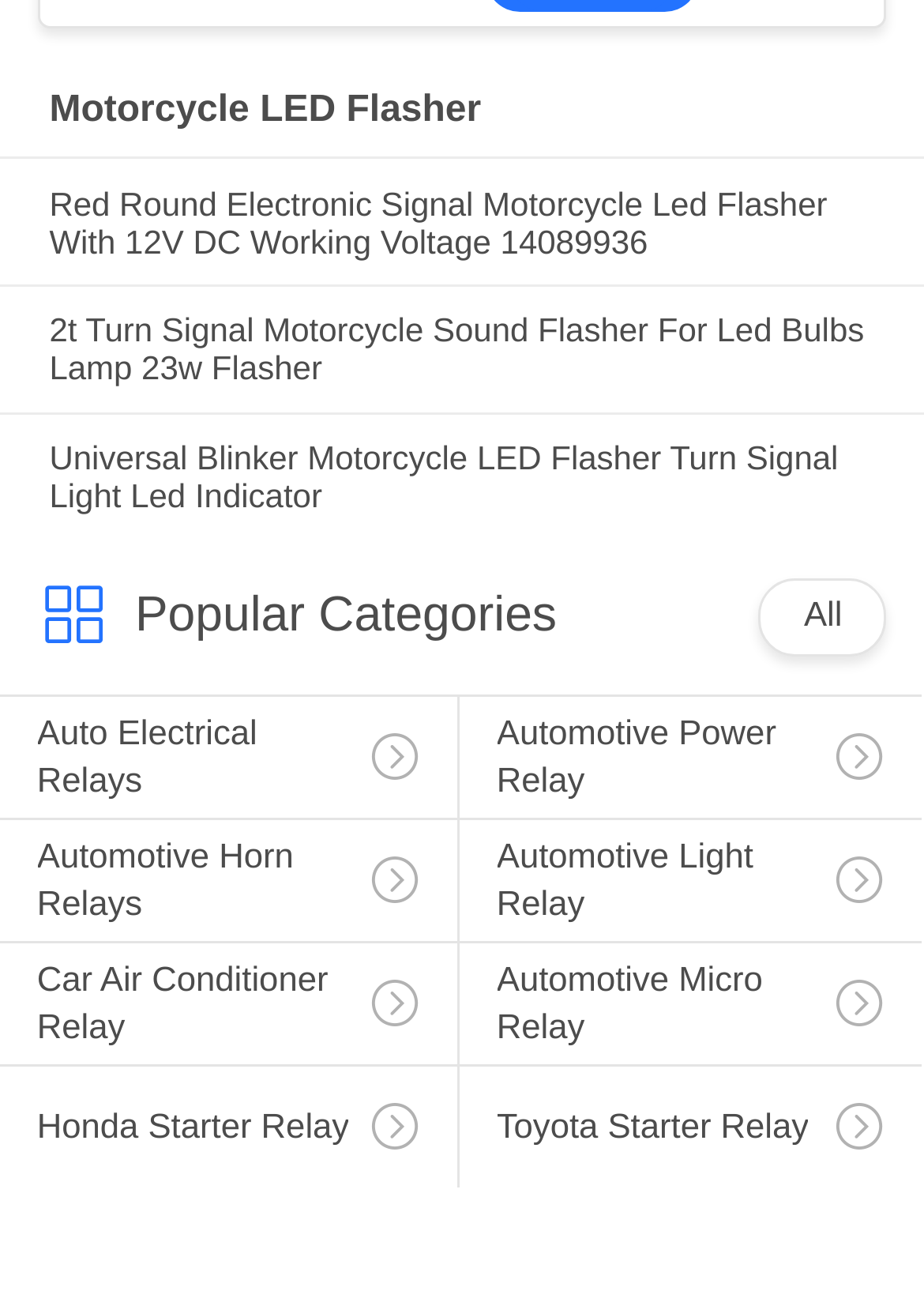Please answer the following question using a single word or phrase: How many motorcycle LED flasher products are listed?

4